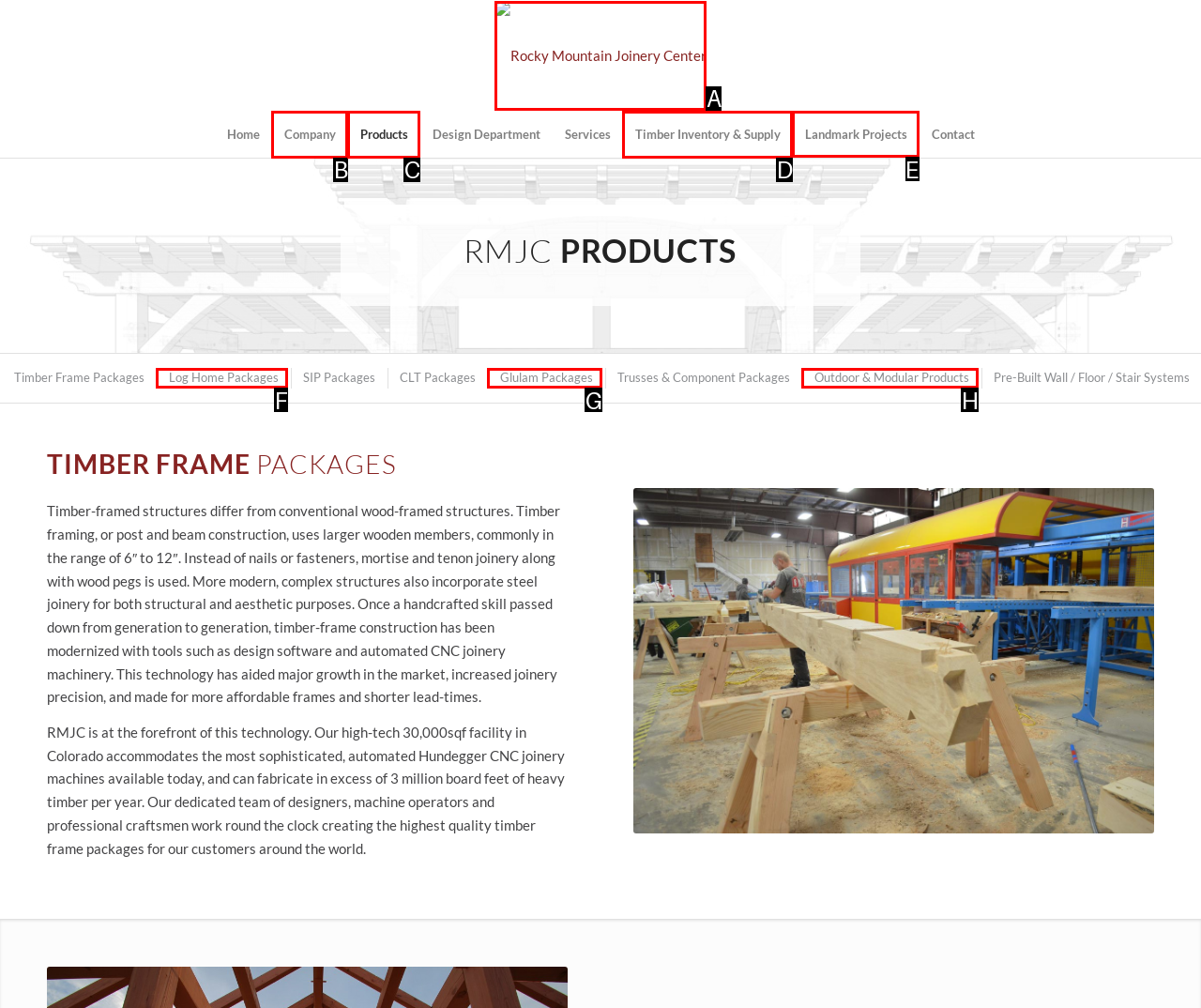Determine which option you need to click to execute the following task: Explore Landmark Projects. Provide your answer as a single letter.

E